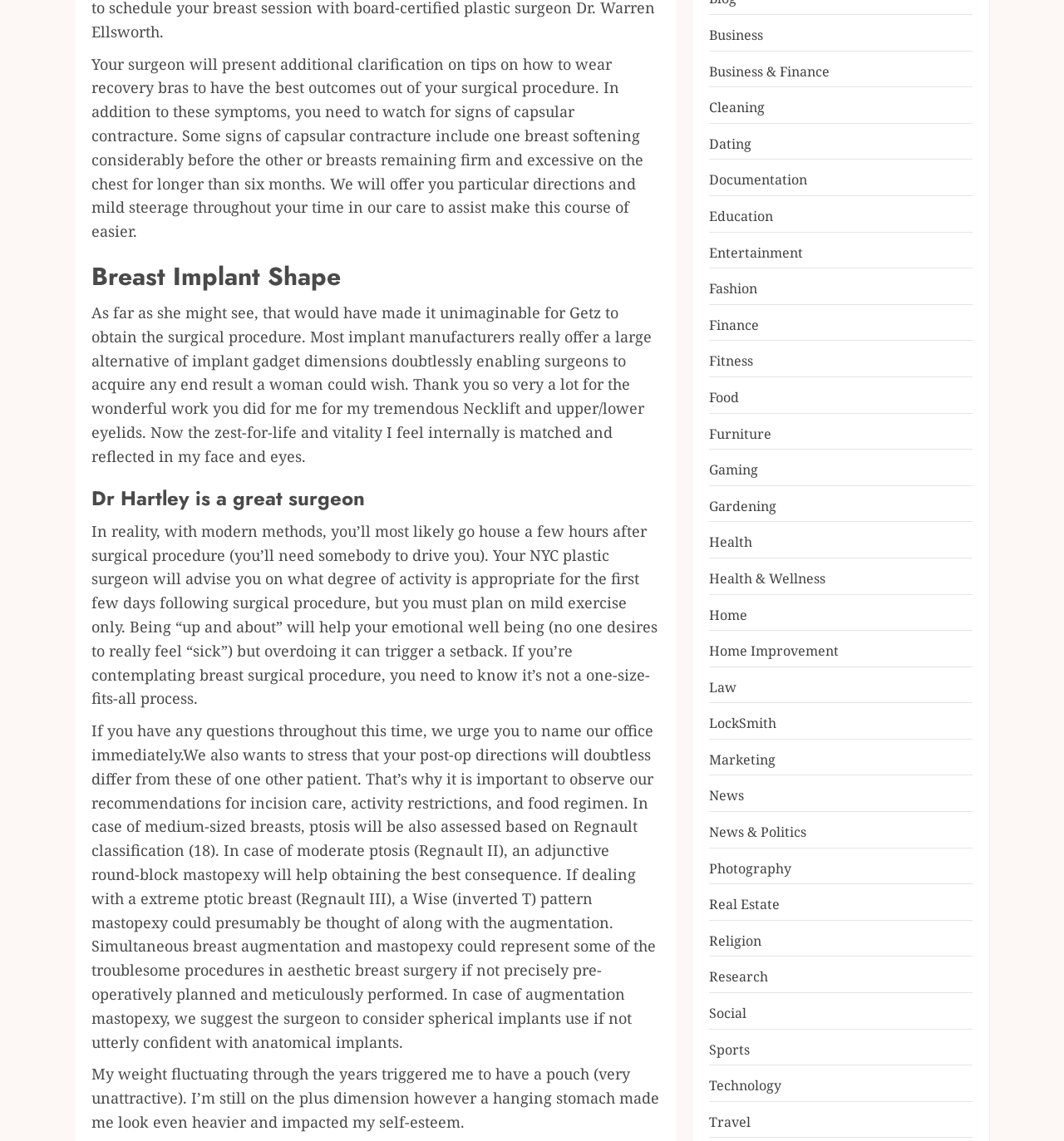What is capsular contracture?
Utilize the image to construct a detailed and well-explained answer.

Capsular contracture is mentioned as a symptom that patients should watch out for after breast implant surgery, characterized by one breast softening considerably before the other or breasts remaining firm and excessive on the chest for longer than six months.